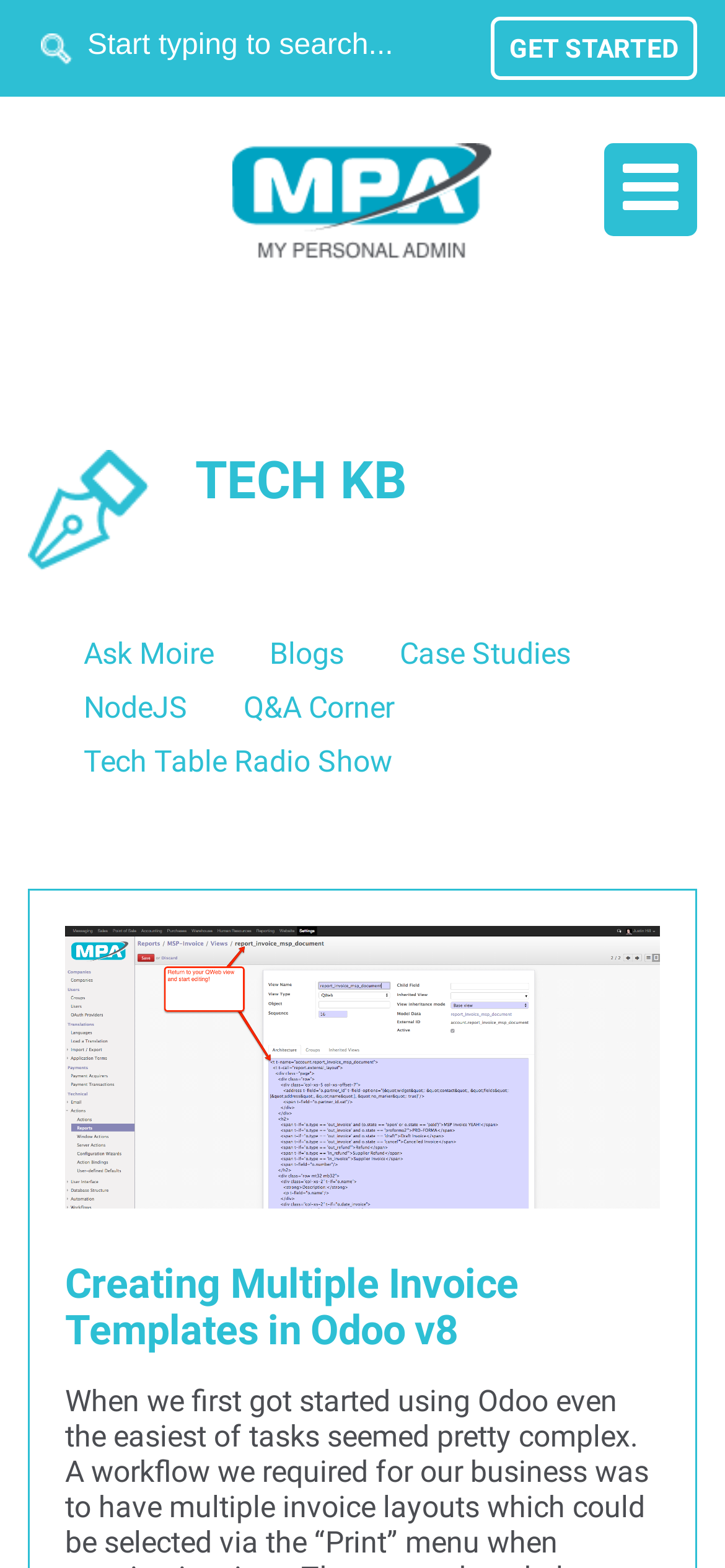Specify the bounding box coordinates (top-left x, top-left y, bottom-right x, bottom-right y) of the UI element in the screenshot that matches this description: NodeJS

[0.077, 0.434, 0.297, 0.469]